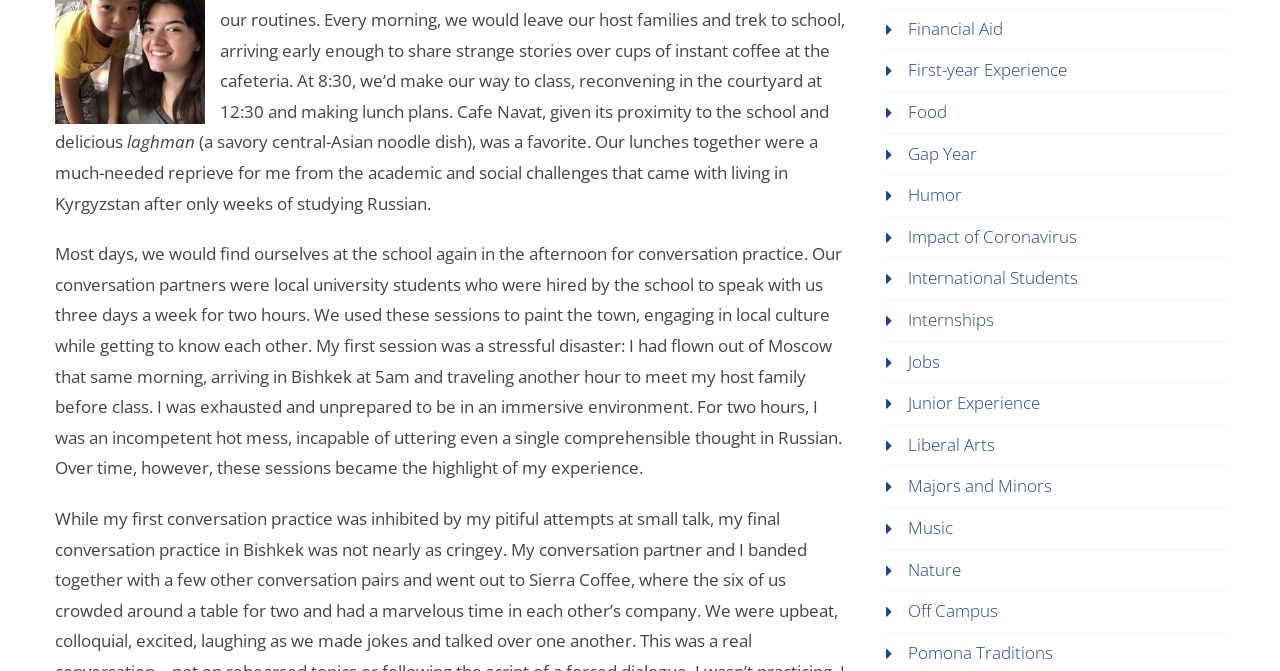Pinpoint the bounding box coordinates of the area that should be clicked to complete the following instruction: "view Food". The coordinates must be given as four float numbers between 0 and 1, i.e., [left, top, right, bottom].

[0.709, 0.149, 0.74, 0.183]